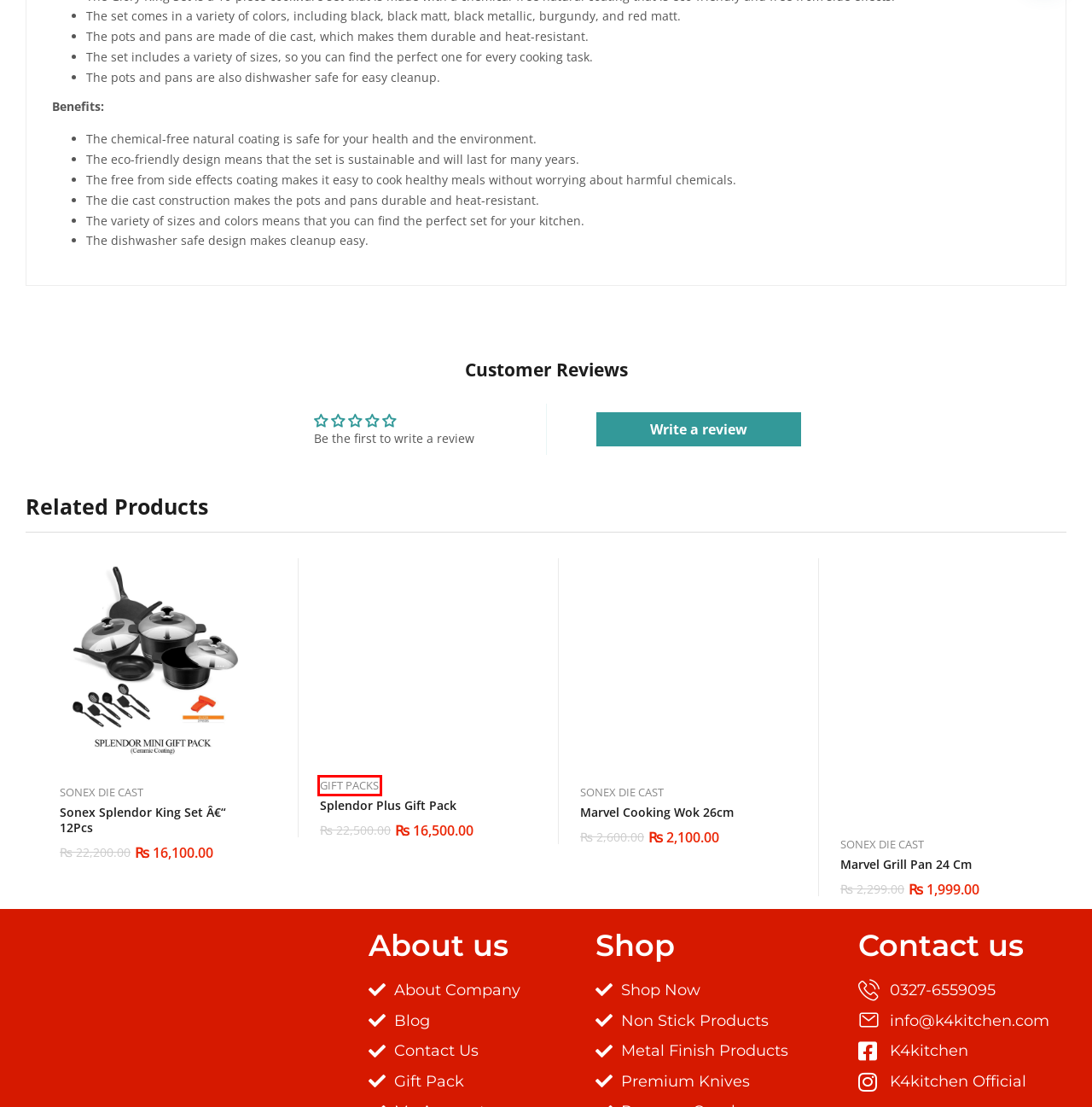Review the screenshot of a webpage that includes a red bounding box. Choose the webpage description that best matches the new webpage displayed after clicking the element within the bounding box. Here are the candidates:
A. Non Stick Archives - k4kitchen.com
B. Marvel Cooking Wok 26cm - k4kitchen.com
C. Splendor Plus Gift Pack - k4kitchen.com
D. Sonex Splendor King Set â€“ 12Pcs - k4kitchen.com
E. Metal Finish Archives - k4kitchen.com
F. Marvel Grill Pan 24 cm - k4kitchen.com
G. Knives Archives - k4kitchen.com
H. Gift Packs Archives - k4kitchen.com

H